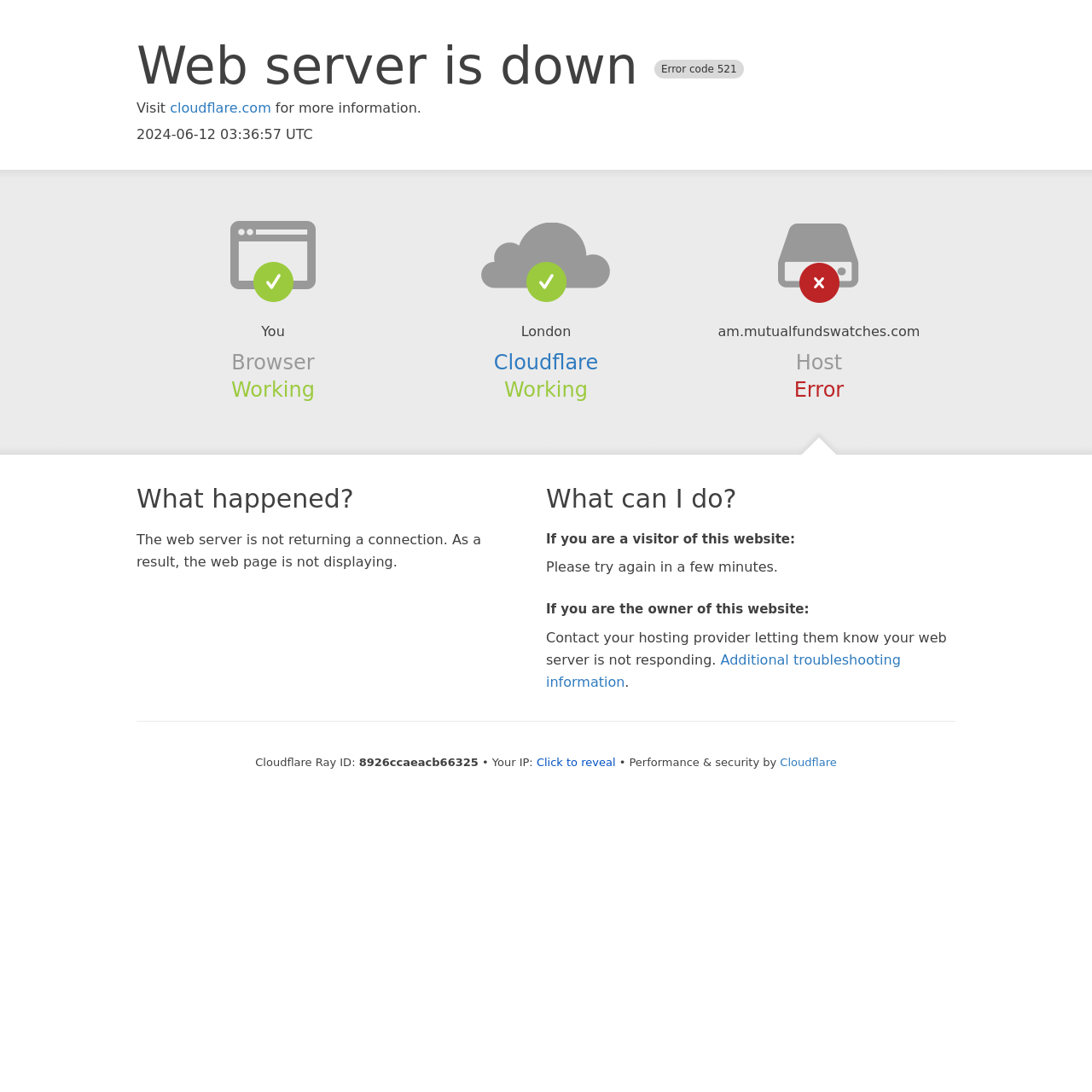Based on the element description Louis Nallard, identify the bounding box of the UI element in the given webpage screenshot. The coordinates should be in the format (top-left x, top-left y, bottom-right x, bottom-right y) and must be between 0 and 1.

None